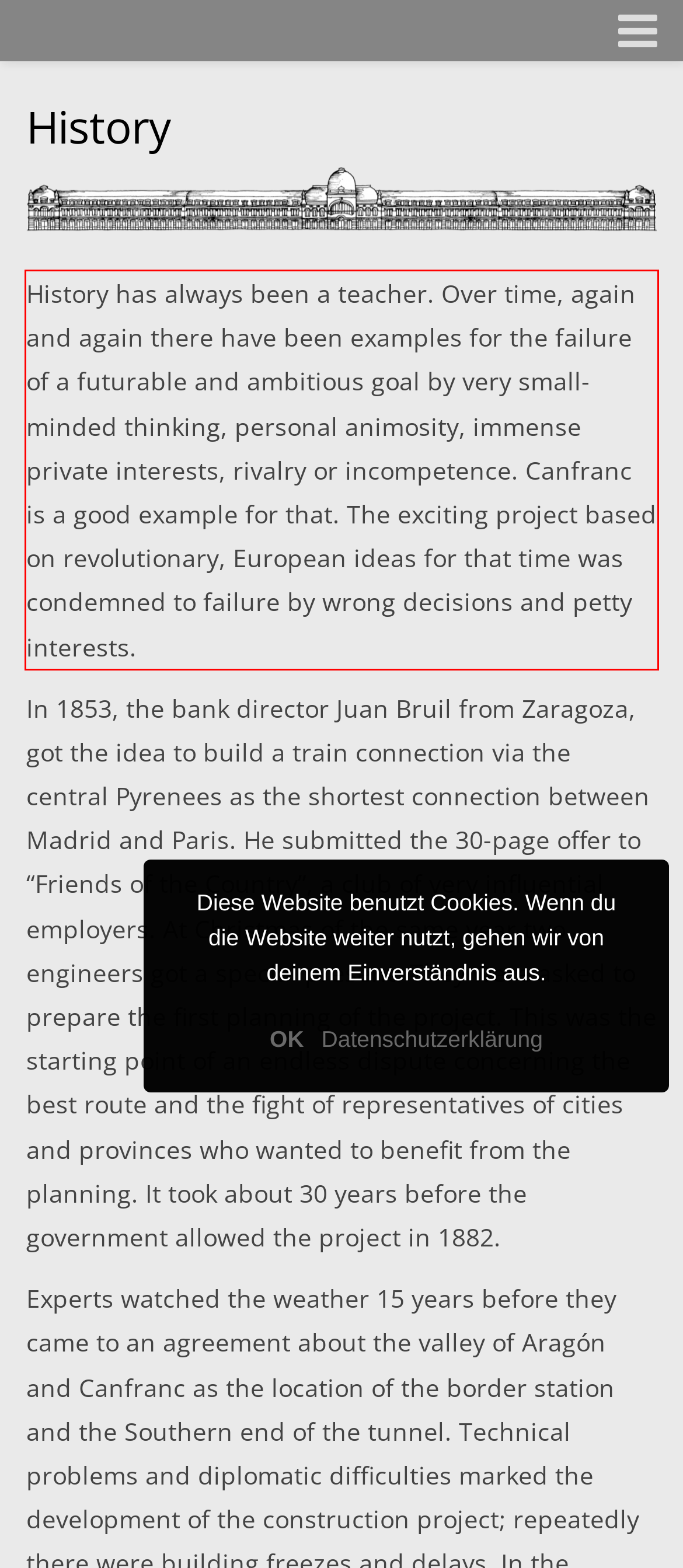Please identify and extract the text content from the UI element encased in a red bounding box on the provided webpage screenshot.

History has always been a teacher. Over time, again and again there have been examples for the failure of a futurable and ambitious goal by very small-minded thinking, personal animosity, immense private interests, rivalry or incompetence. Canfranc is a good example for that. The exciting project based on revolutionary, European ideas for that time was condemned to failure by wrong decisions and petty interests.